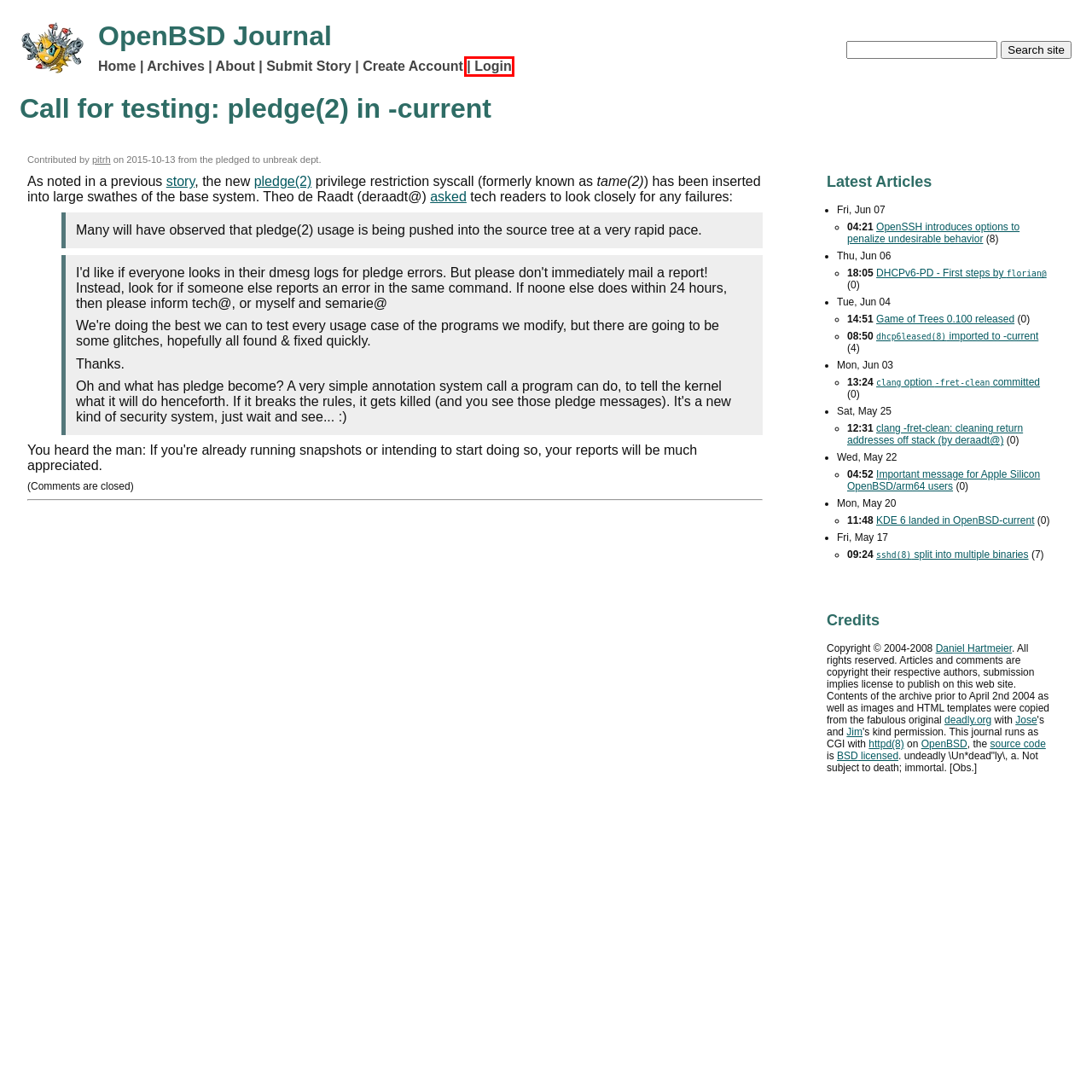Examine the screenshot of the webpage, which includes a red bounding box around an element. Choose the best matching webpage description for the page that will be displayed after clicking the element inside the red bounding box. Here are the candidates:
A. sshd(8) split into multiple binaries
B. The 2-Clause BSD License – Open Source Initiative
C. Create Account
D. Login to Undeadly
E. dhcp6leased(8) imported to -current
F. Important message for Apple Silicon OpenBSD/arm64 users
G. Daniel Hartmeier
H. Submit an Article

D